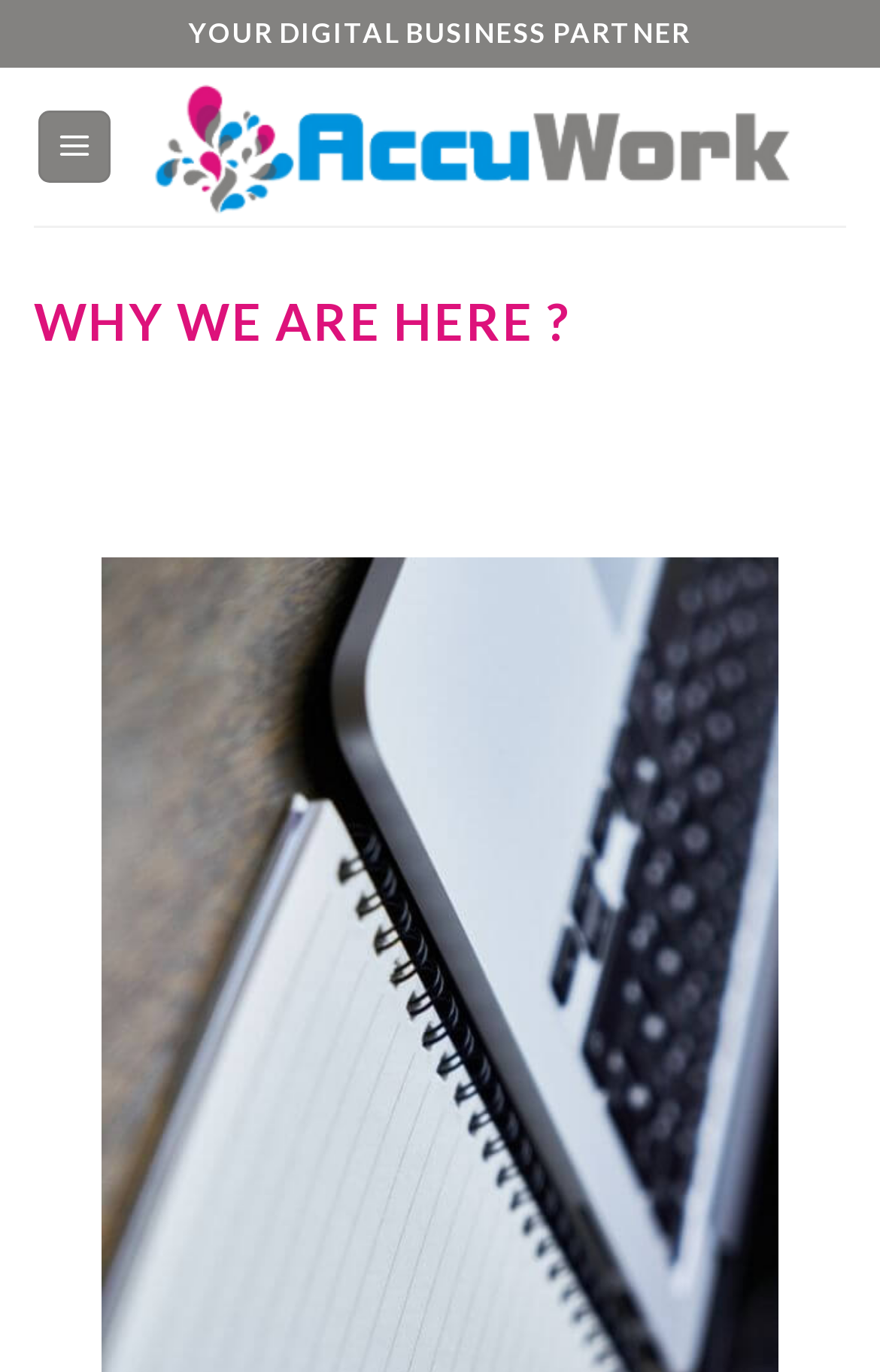Using the image as a reference, answer the following question in as much detail as possible:
What is the purpose of the 'Skip to content' link?

The 'Skip to content' link is typically used to allow users to bypass the navigation section and jump directly to the main content of the webpage, making it easier to access the important information.